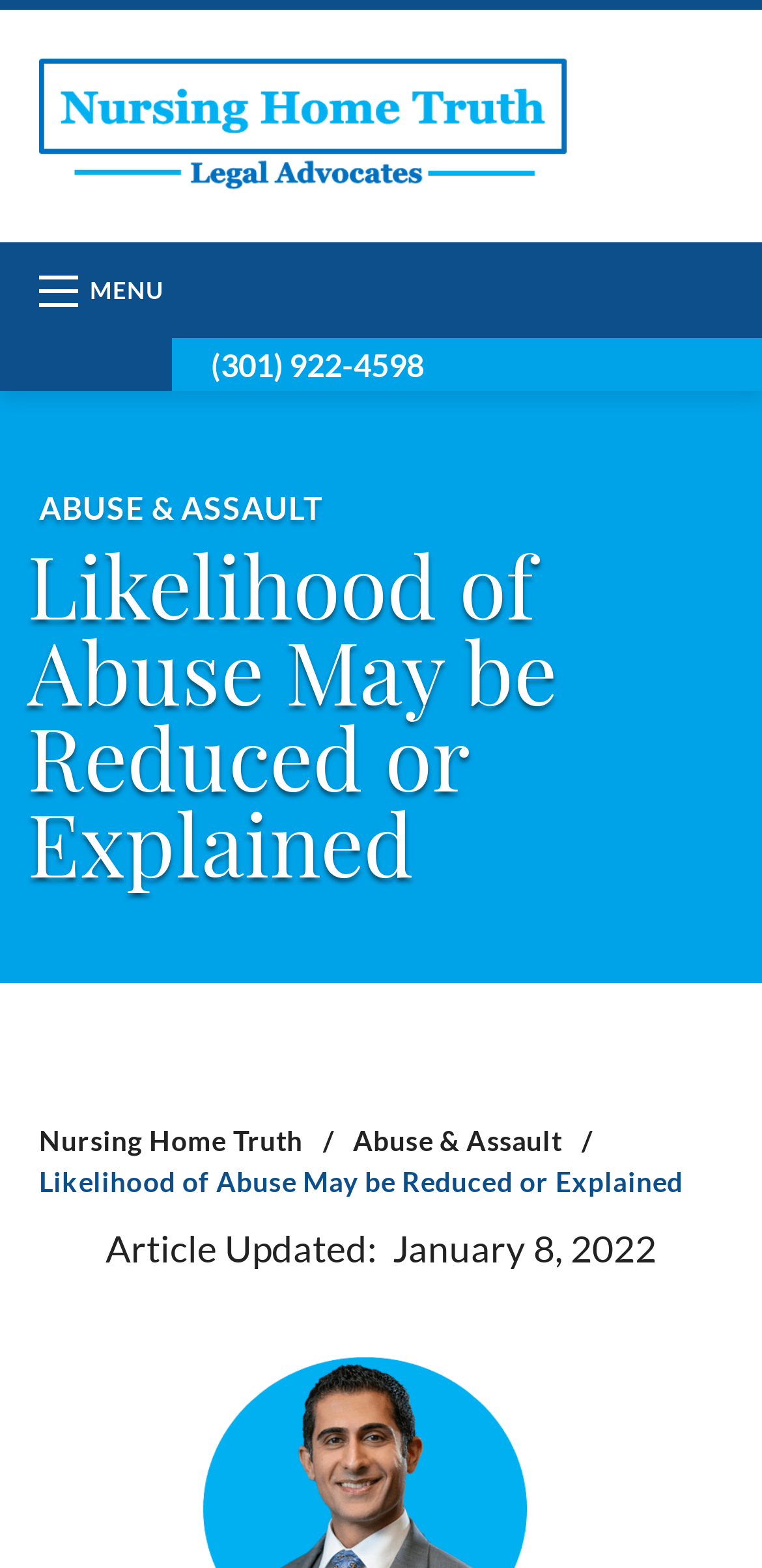Describe the webpage in detail, including text, images, and layout.

The webpage appears to be a legal research article focused on reducing the likelihood of abuse in the elderly and nursing home settings. At the top left of the page, there is a logo with the text "Nursing Home Truth Elder Abuse Lawyer" accompanied by an image. Next to the logo, there is a "MENU" button. 

On the top right, there are several social media links, including Facebook, Twitter, LinkedIn, and others, represented by their respective icons. Below these icons, there is a phone number "(301) 922-4598" and a brief description of the article's topic.

The main content of the page is divided into sections, with headings such as "ABUSE & ASSAULT" and "Likelihood of Abuse May be Reduced or Explained". The latter heading is also repeated as a subheading further down the page. 

There are two main links on the page: "Nursing Home Truth" and "Abuse & Assault", which are positioned near the middle of the page. Below these links, there is a static text block with the same title as the webpage, "Likelihood of Abuse May be Reduced or Explained". 

At the bottom of the page, there is a note indicating that the article was last updated on January 8, 2022. Overall, the webpage appears to be a informative article with a clear structure and easy-to-navigate layout.